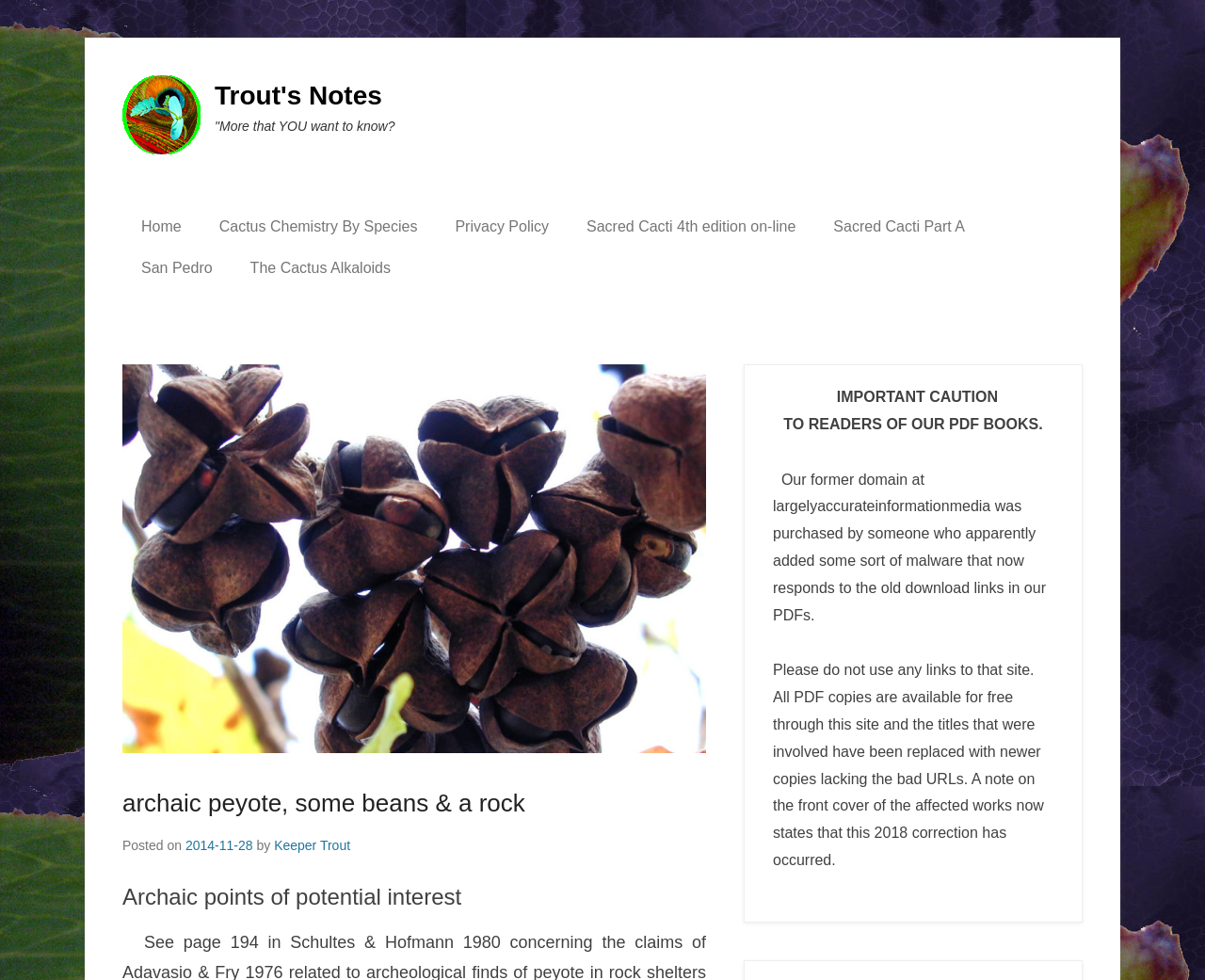Answer succinctly with a single word or phrase:
What warning is given to readers of PDF books?

Do not use old download links